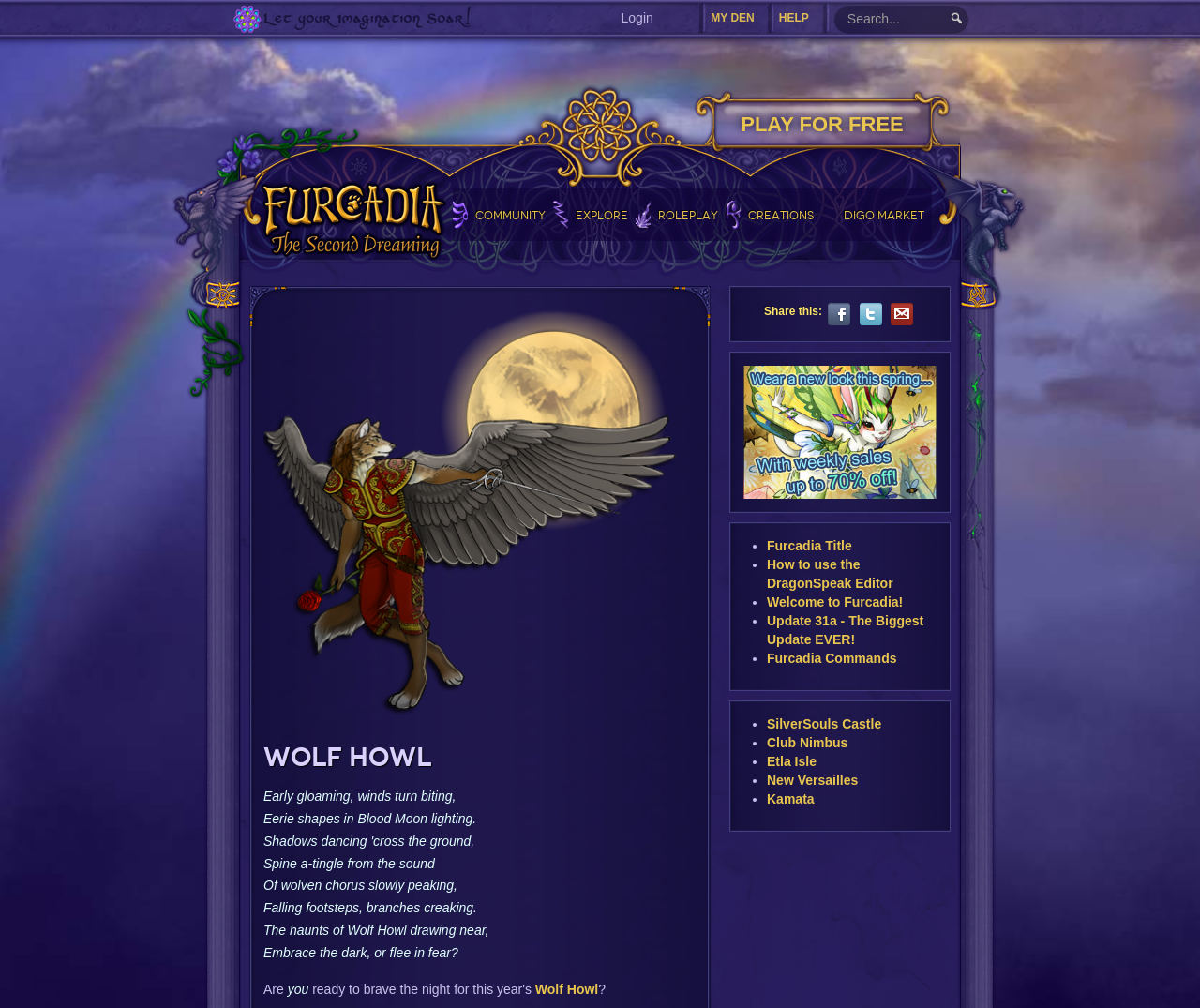Please predict the bounding box coordinates of the element's region where a click is necessary to complete the following instruction: "explore the game world". The coordinates should be represented by four float numbers between 0 and 1, i.e., [left, top, right, bottom].

[0.473, 0.189, 0.53, 0.239]